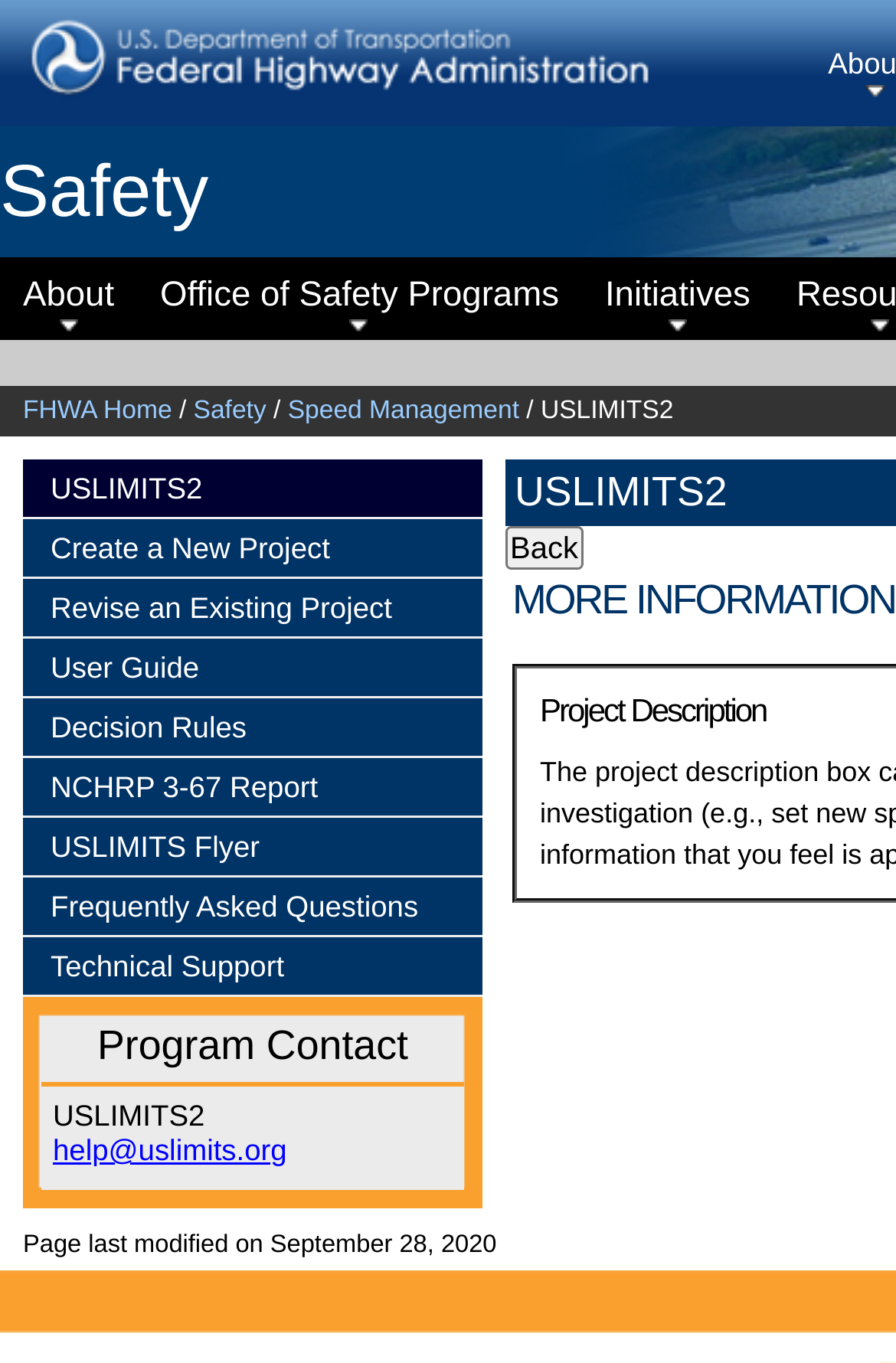Answer the question using only one word or a concise phrase: What is the purpose of the USLIMITS2 program?

Safety